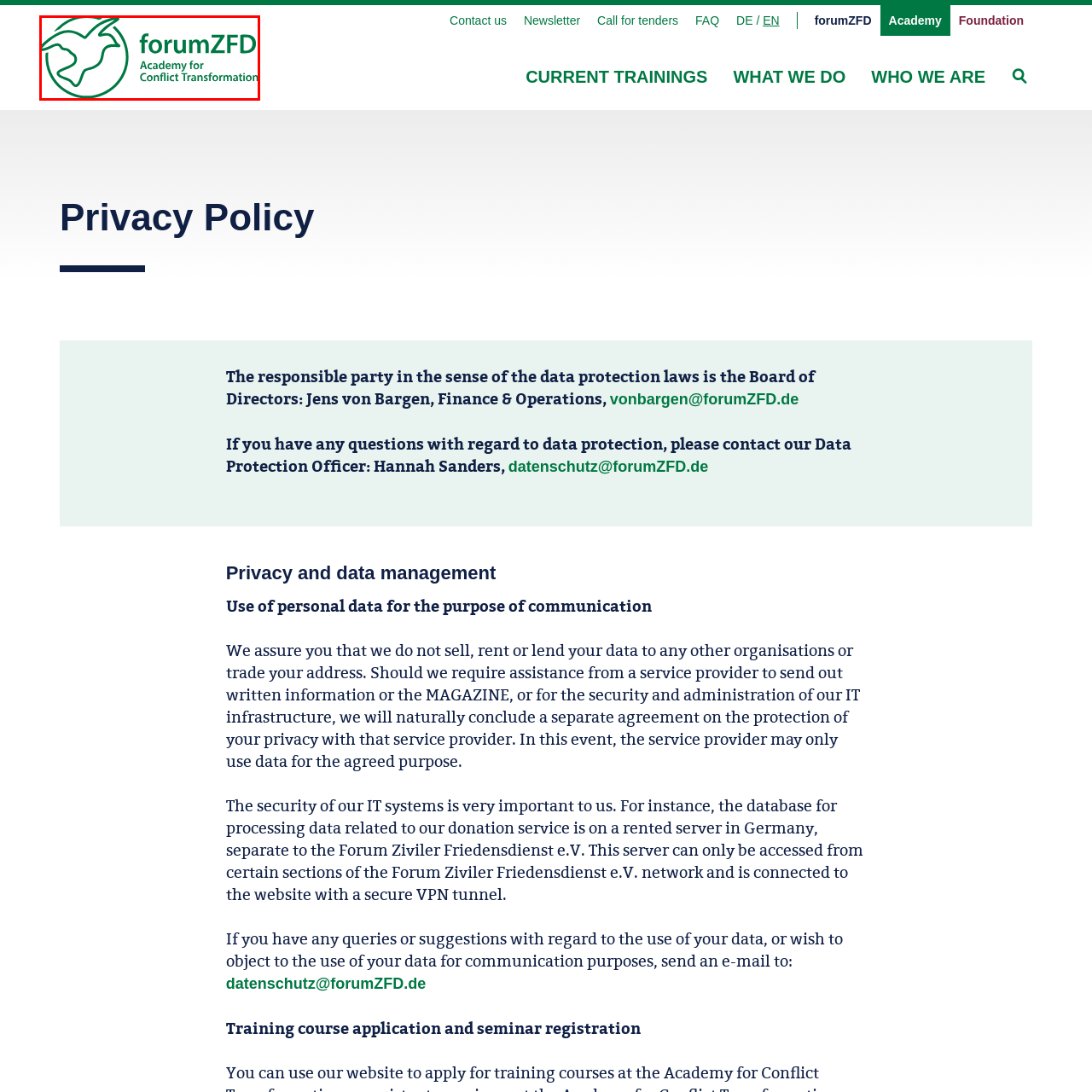Refer to the image contained within the red box, What is the focus of the Academy for Conflict Transformation?
 Provide your response as a single word or phrase.

education and training in peacebuilding and conflict management